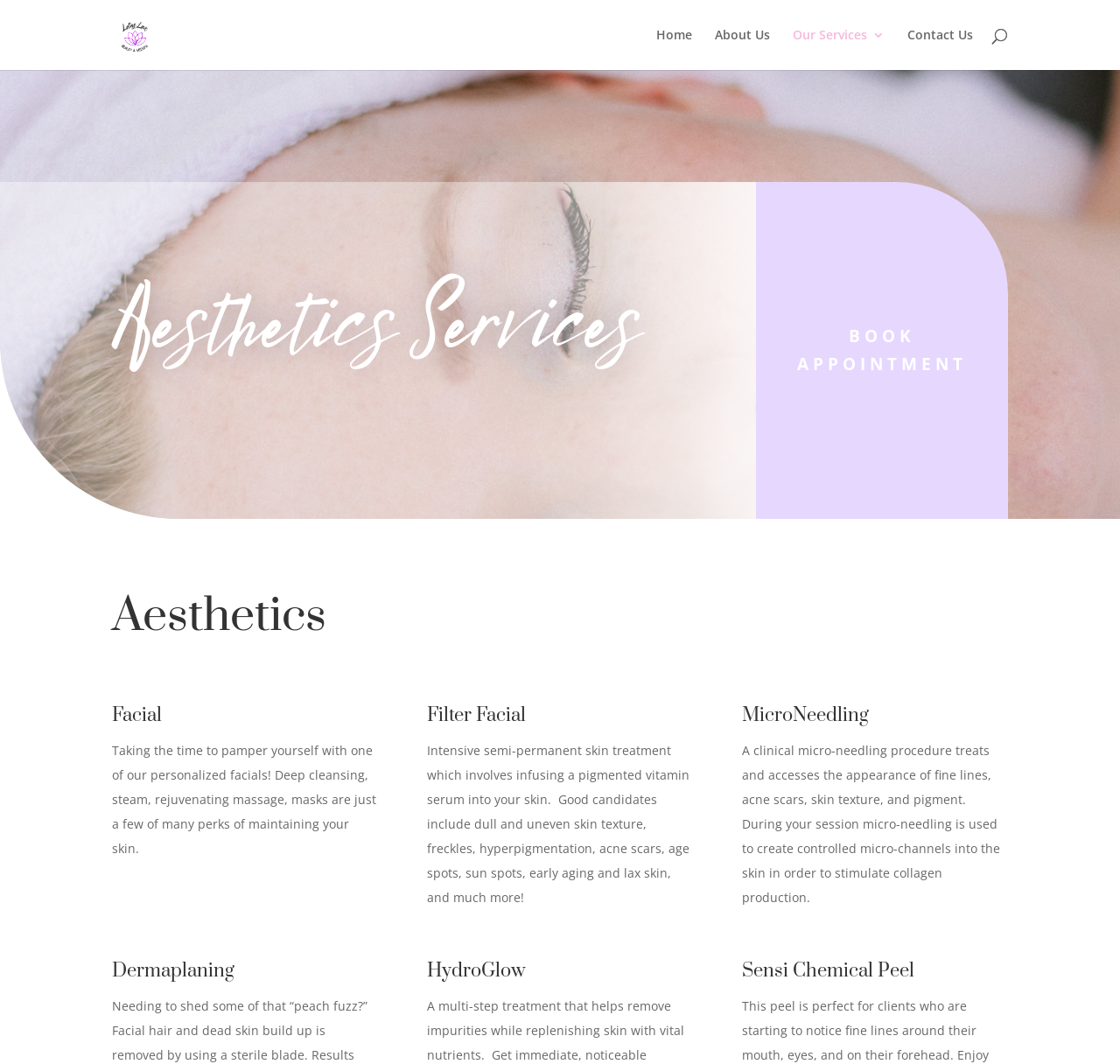Identify the bounding box coordinates for the UI element described as follows: "Home". Ensure the coordinates are four float numbers between 0 and 1, formatted as [left, top, right, bottom].

[0.586, 0.027, 0.618, 0.066]